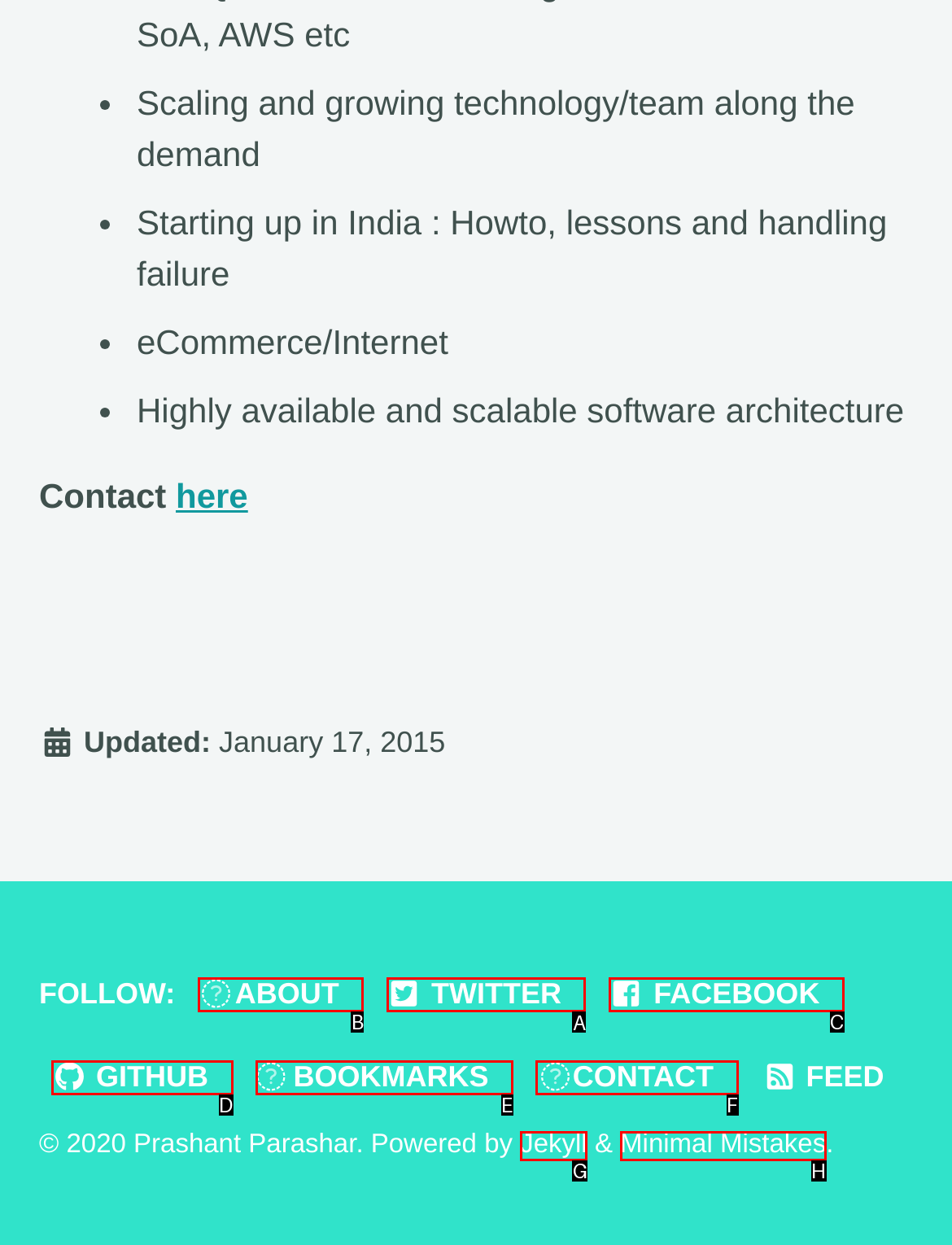Pick the HTML element that should be clicked to execute the task: Read the article about Desi Lydic's tattoos
Respond with the letter corresponding to the correct choice.

None